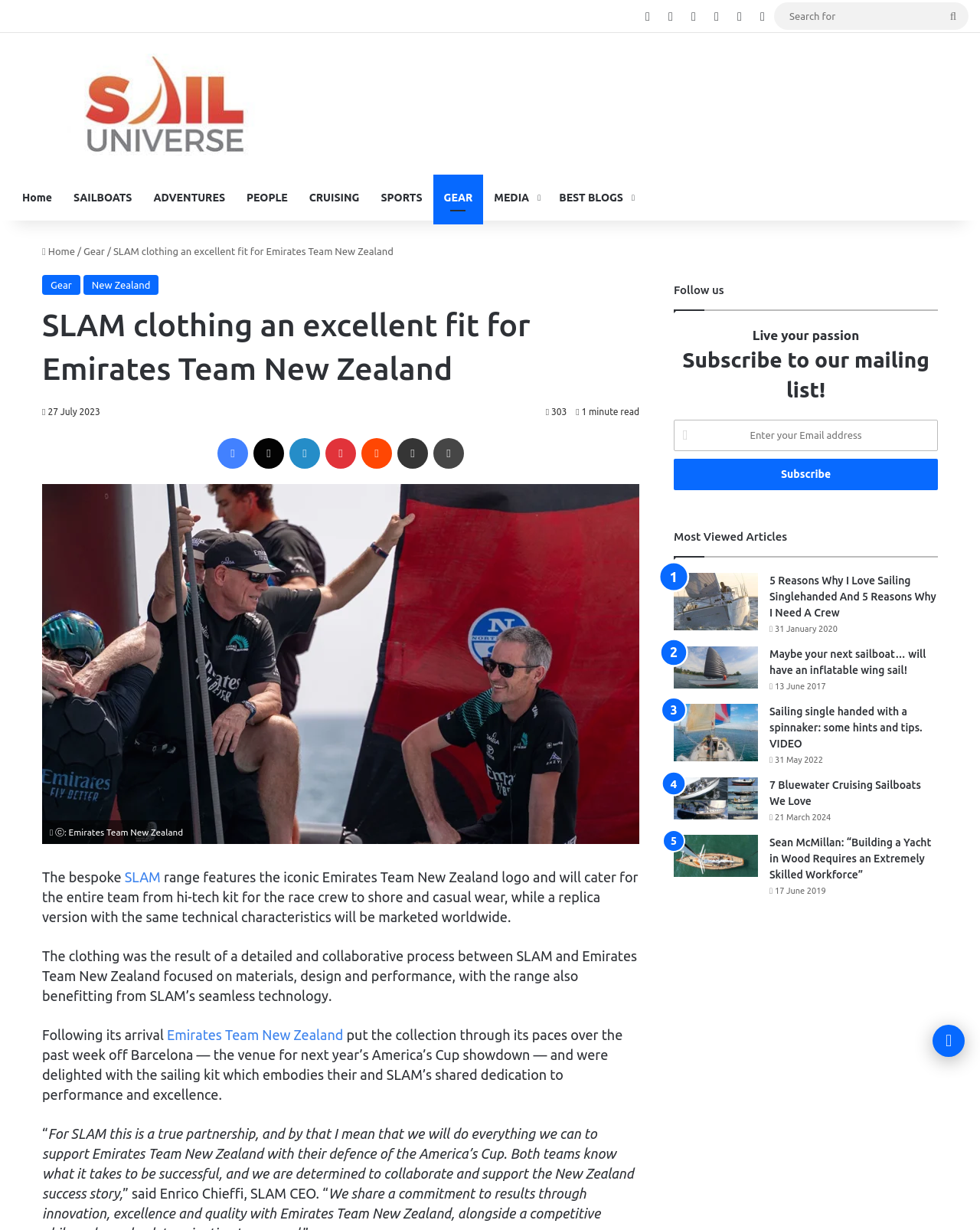Determine the bounding box coordinates of the UI element described below. Use the format (top-left x, top-left y, bottom-right x, bottom-right y) with floating point numbers between 0 and 1: Business Products and Services

None